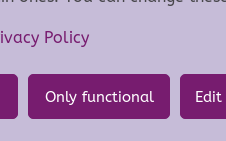Provide a single word or phrase to answer the given question: 
What is the origin of Omnec Onec?

Venus